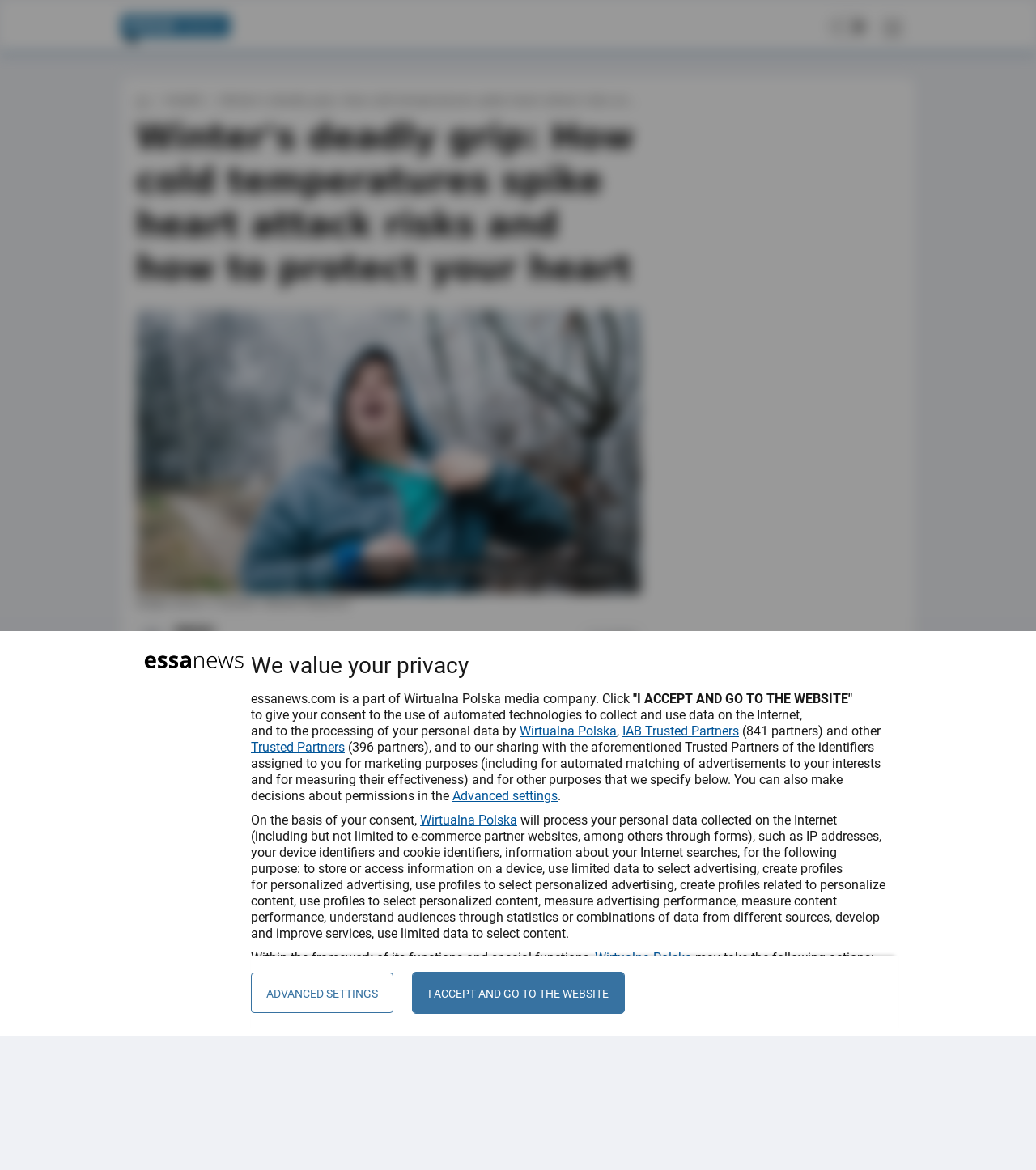Give a one-word or short phrase answer to the question: 
What is the topic of the article?

Heart attack risks